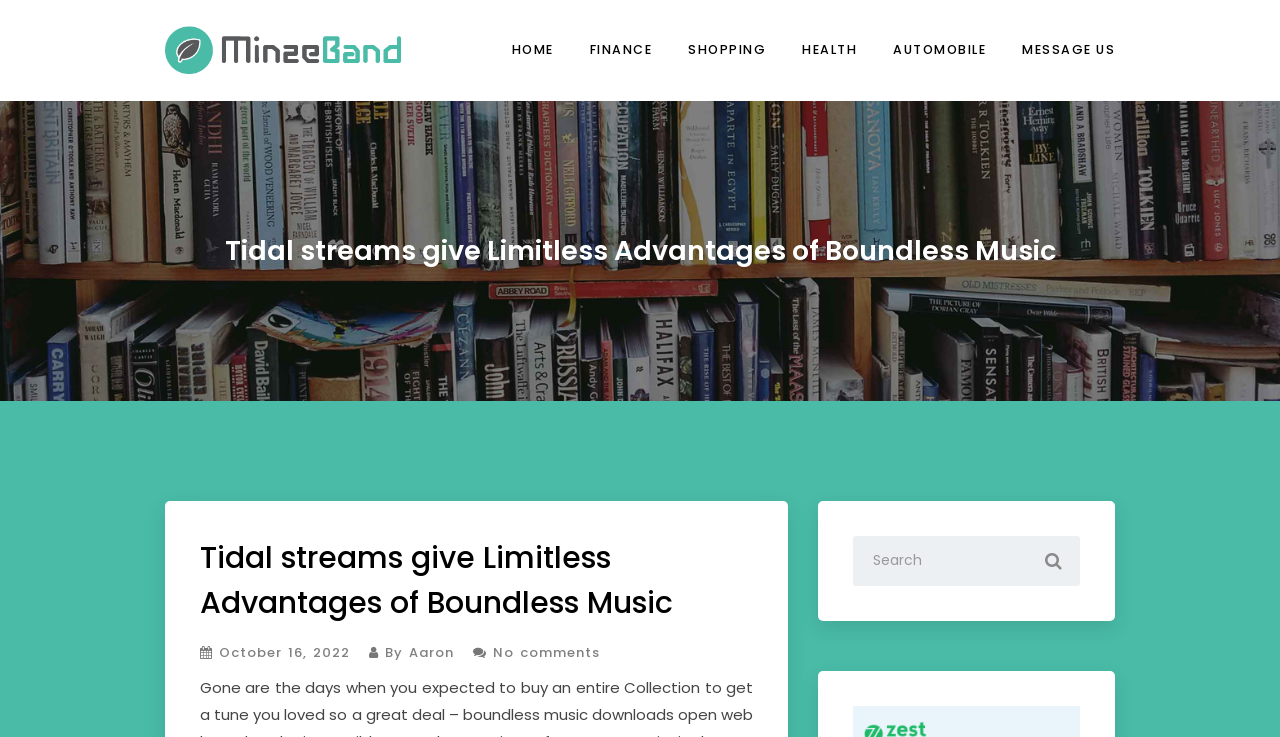Who is the author of the article?
Give a detailed and exhaustive answer to the question.

The author's name 'Aaron' is mentioned at the bottom of the webpage, next to the date 'October 16, 2022', indicating that Aaron is the author of the article or blog post.